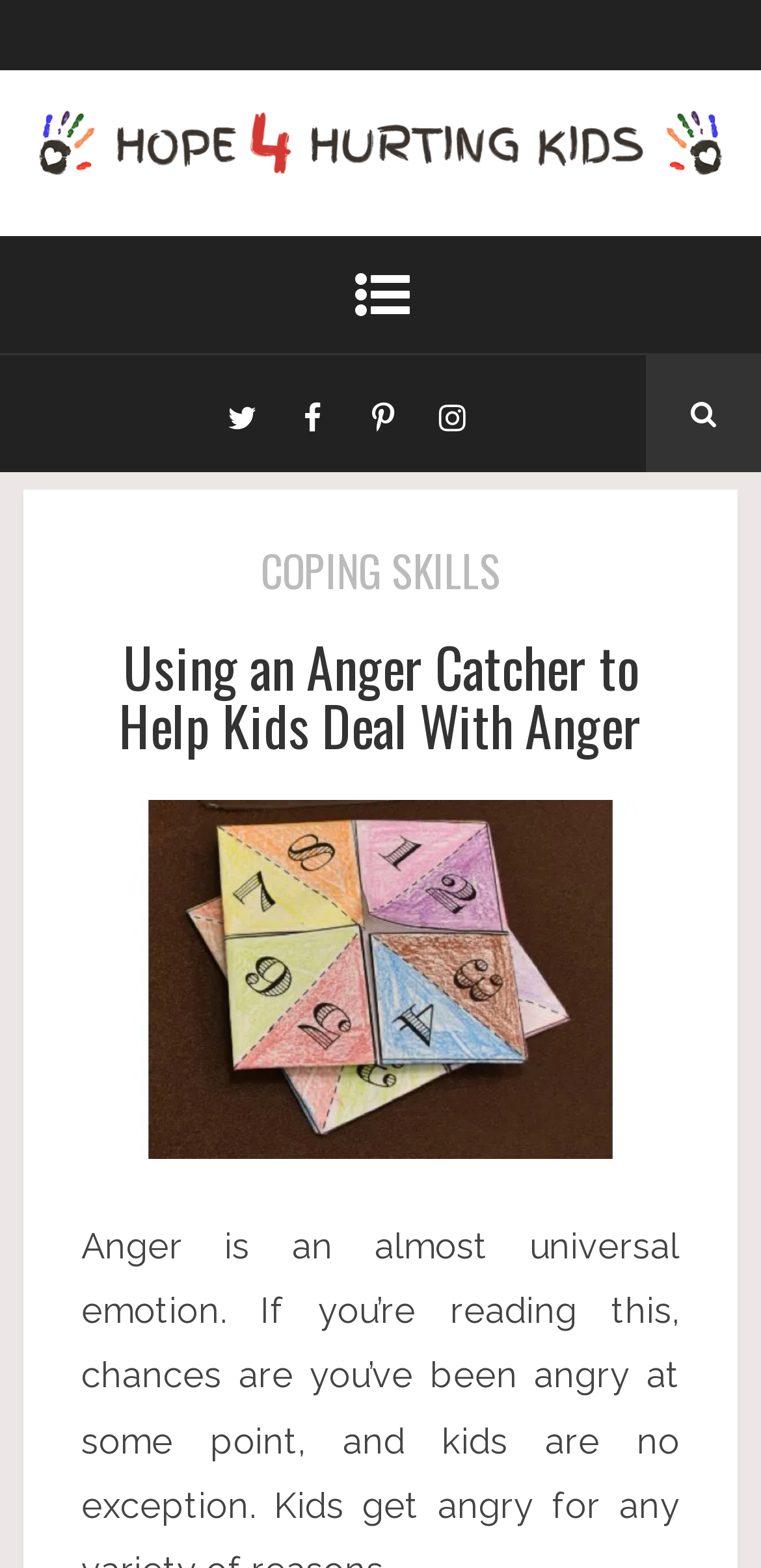Determine the bounding box coordinates for the element that should be clicked to follow this instruction: "explore Anger Catcher". The coordinates should be given as four float numbers between 0 and 1, in the format [left, top, right, bottom].

[0.03, 0.717, 0.97, 0.744]